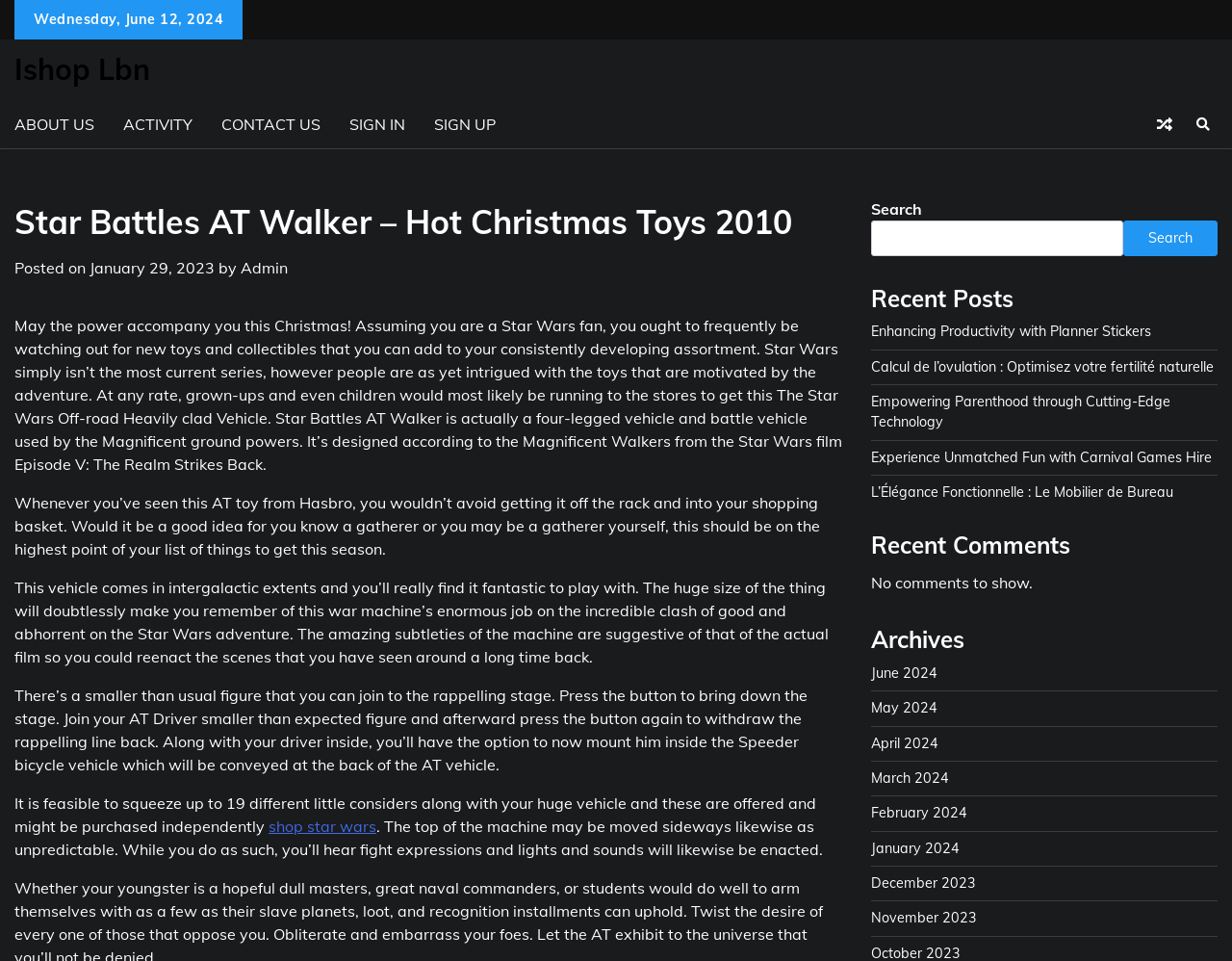How many little figures can be placed along with the huge vehicle?
Use the information from the screenshot to give a comprehensive response to the question.

I found the answer by reading the text in the post, which says 'It is feasible to squeeze up to 19 different little considers along with your huge vehicle and these are offered and might be purchased independently'.